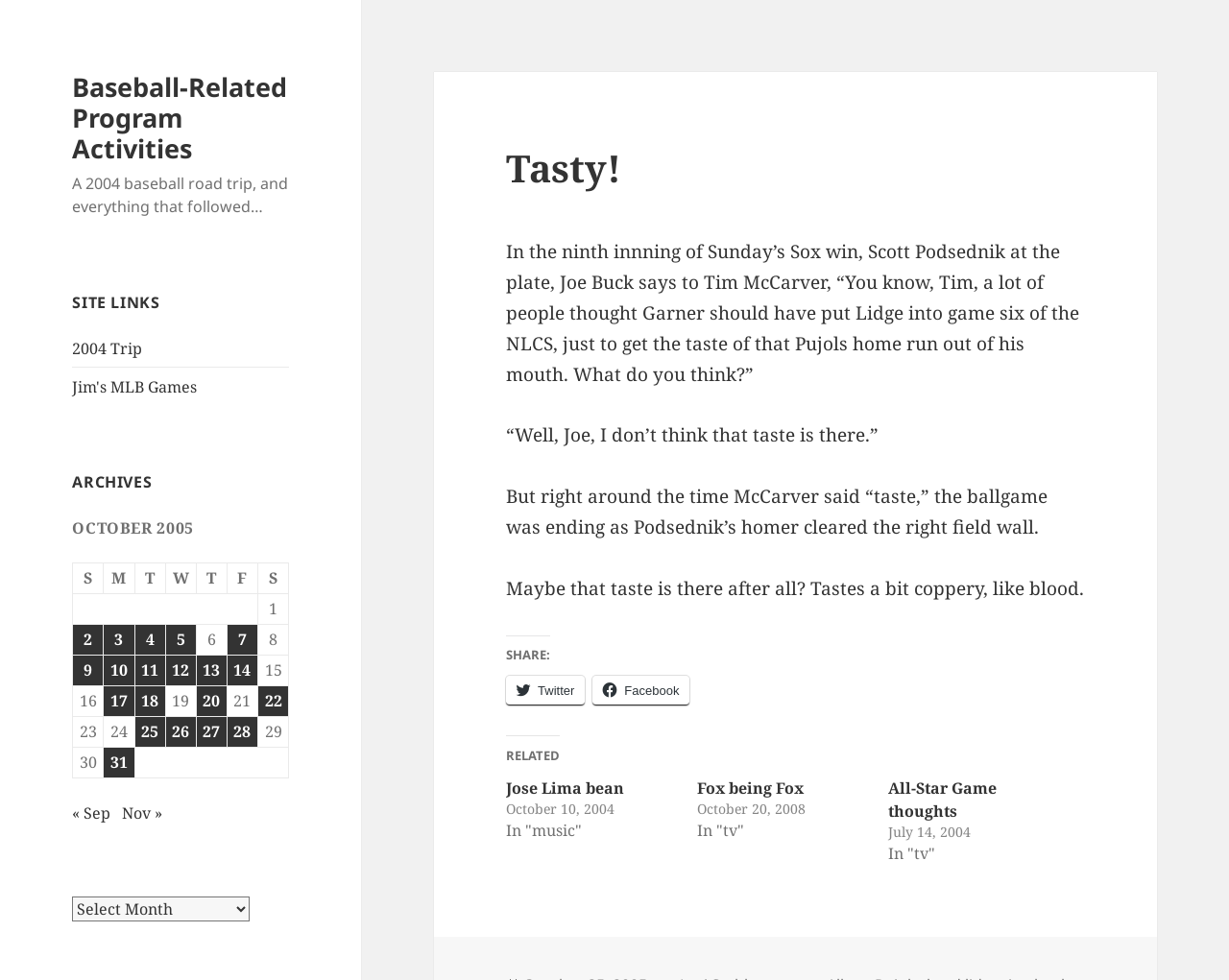Provide a brief response to the question below using one word or phrase:
What is the last date in the 'OCTOBER 2005' table?

October 31, 2005